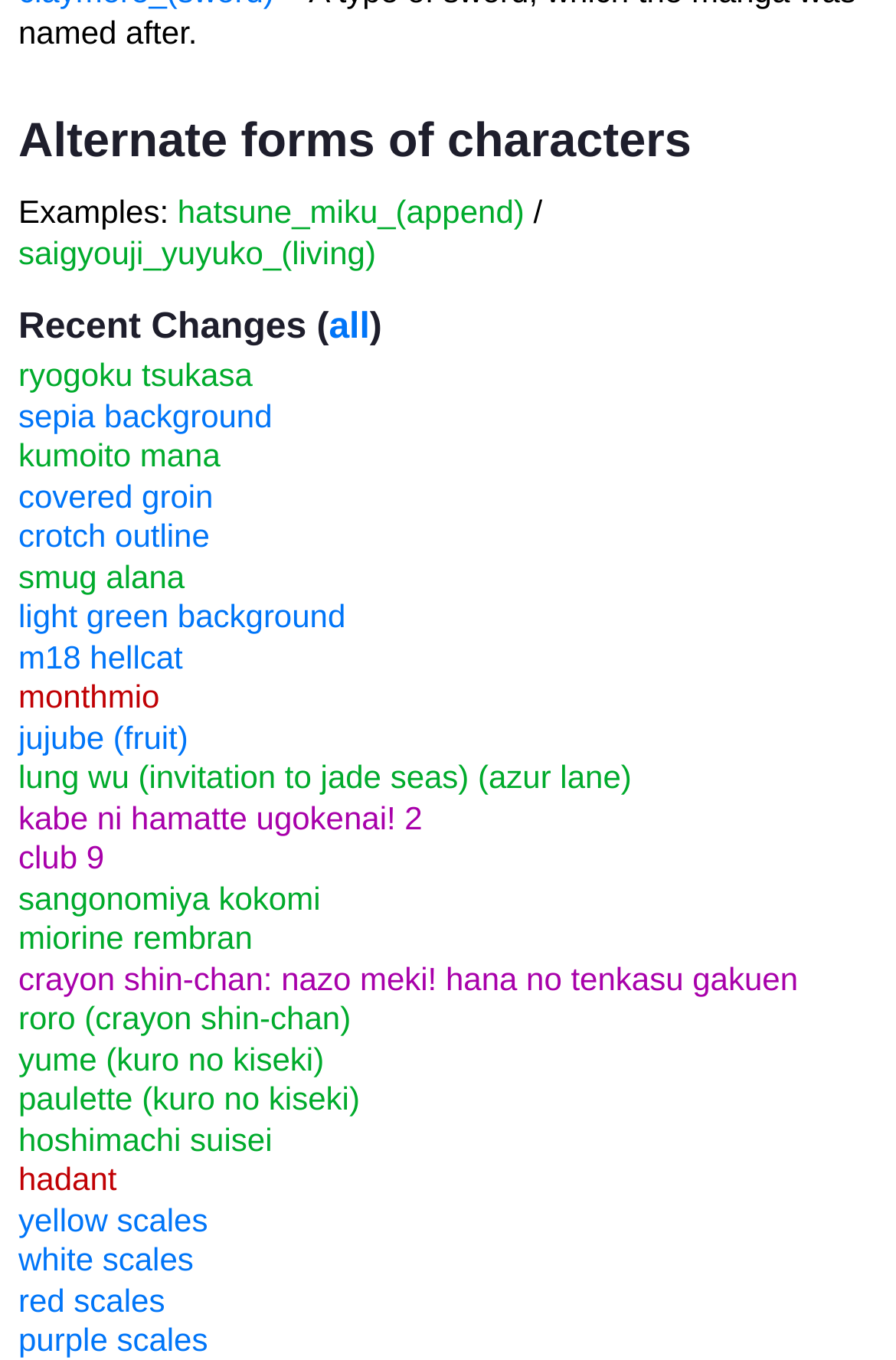Extract the bounding box coordinates for the HTML element that matches this description: "kabe ni hamatte ugokenai! 2". The coordinates should be four float numbers between 0 and 1, i.e., [left, top, right, bottom].

[0.021, 0.587, 0.472, 0.614]